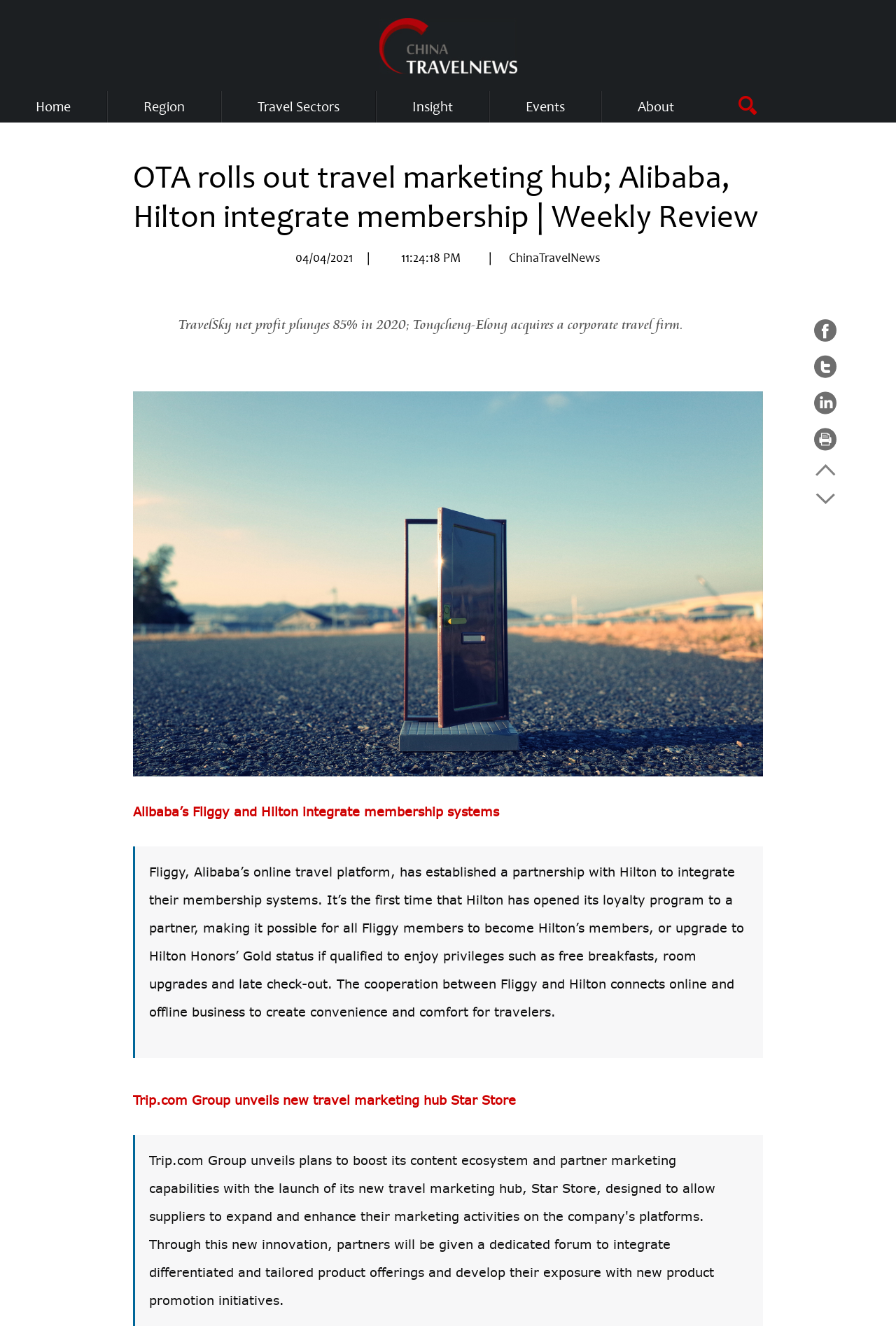Determine the bounding box coordinates for the area that needs to be clicked to fulfill this task: "Read the news about TravelSky's net profit". The coordinates must be given as four float numbers between 0 and 1, i.e., [left, top, right, bottom].

[0.199, 0.24, 0.762, 0.25]